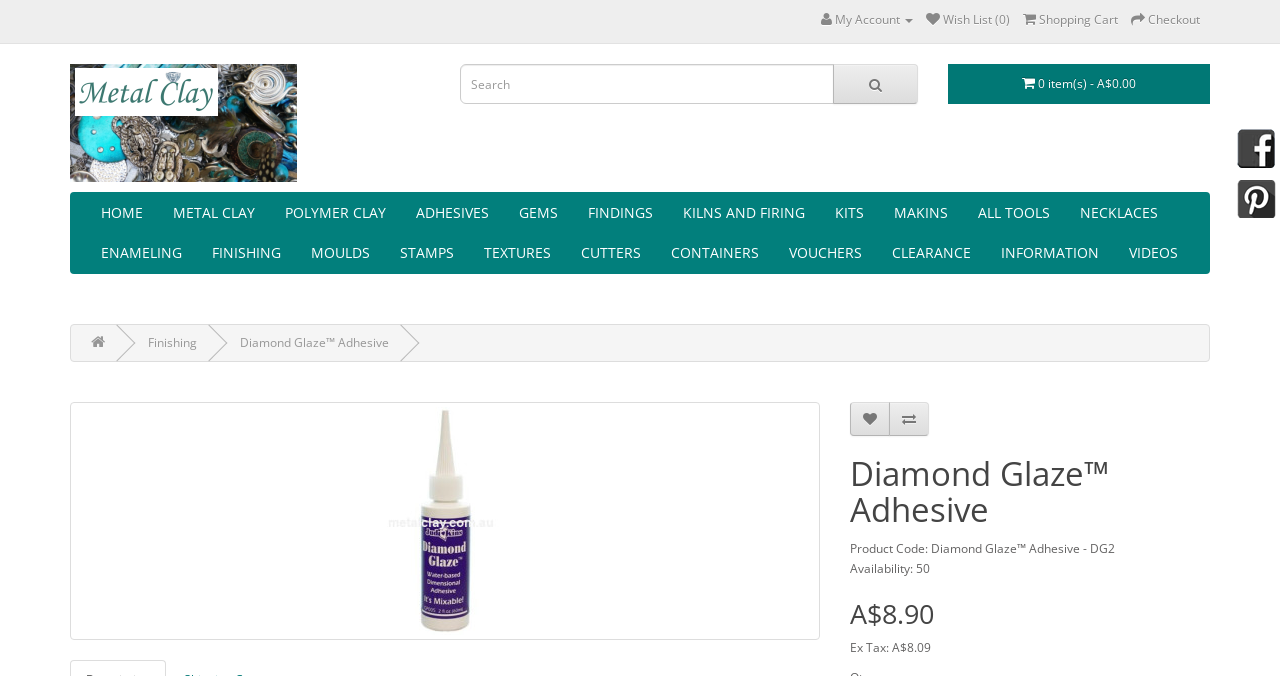What is the name of the product on this page?
Based on the content of the image, thoroughly explain and answer the question.

I determined the answer by looking at the heading element with the text 'Diamond Glaze Adhesive' which is located at the top of the page, and also by examining the image with the same name.